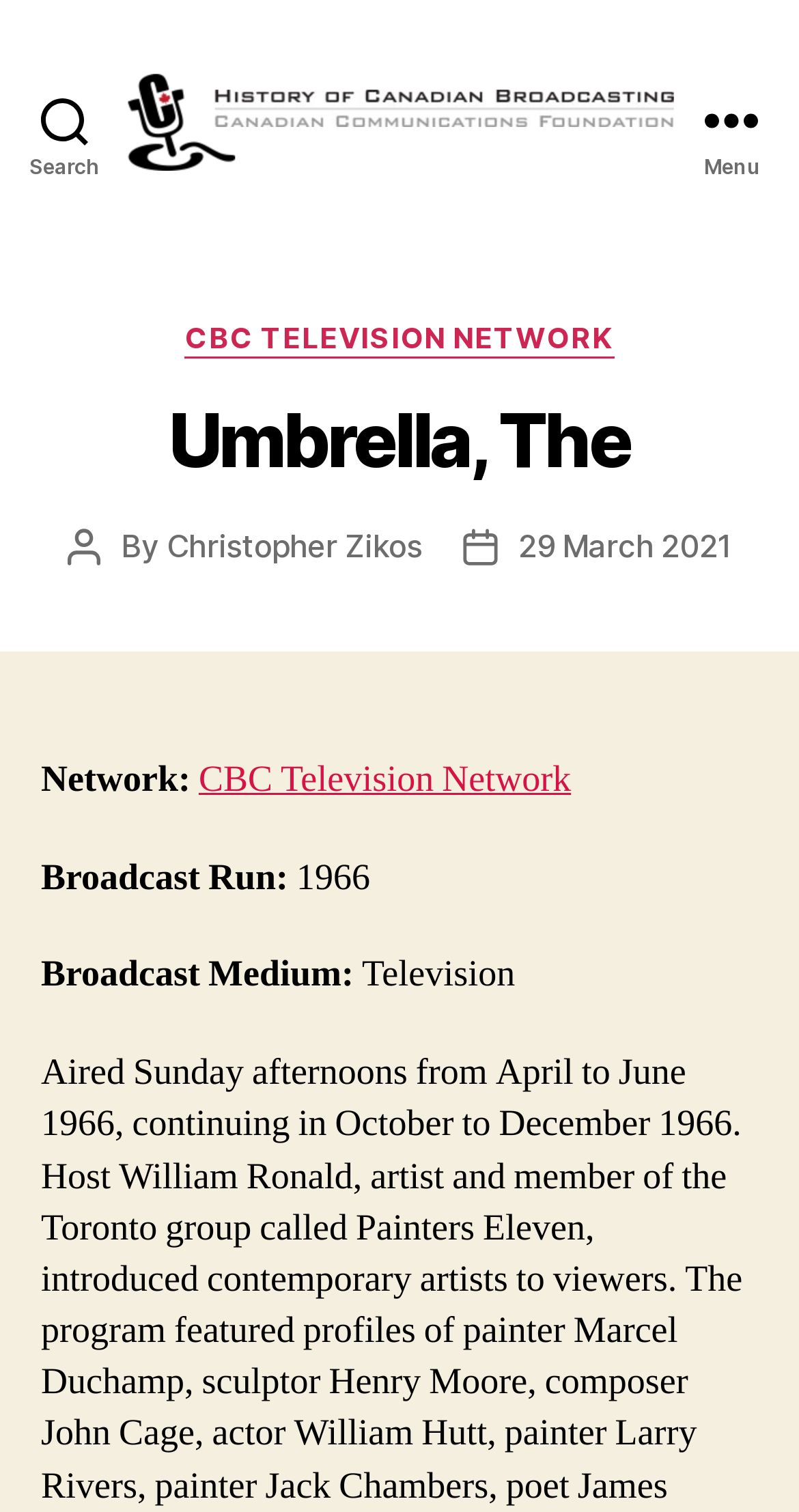When was the broadcast run? Observe the screenshot and provide a one-word or short phrase answer.

1966